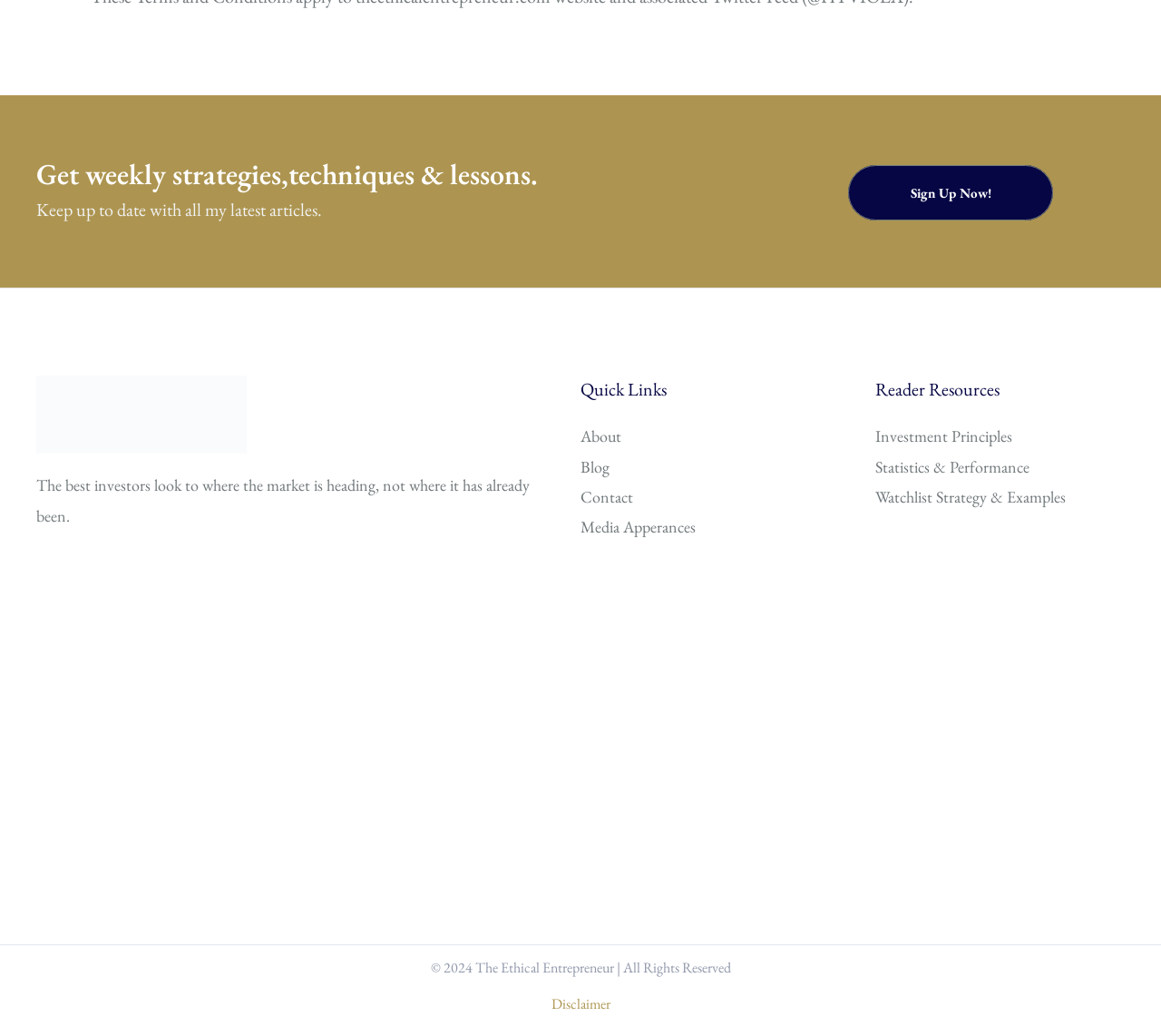Using the provided element description: "Media Apperances", identify the bounding box coordinates. The coordinates should be four floats between 0 and 1 in the order [left, top, right, bottom].

[0.5, 0.499, 0.599, 0.519]